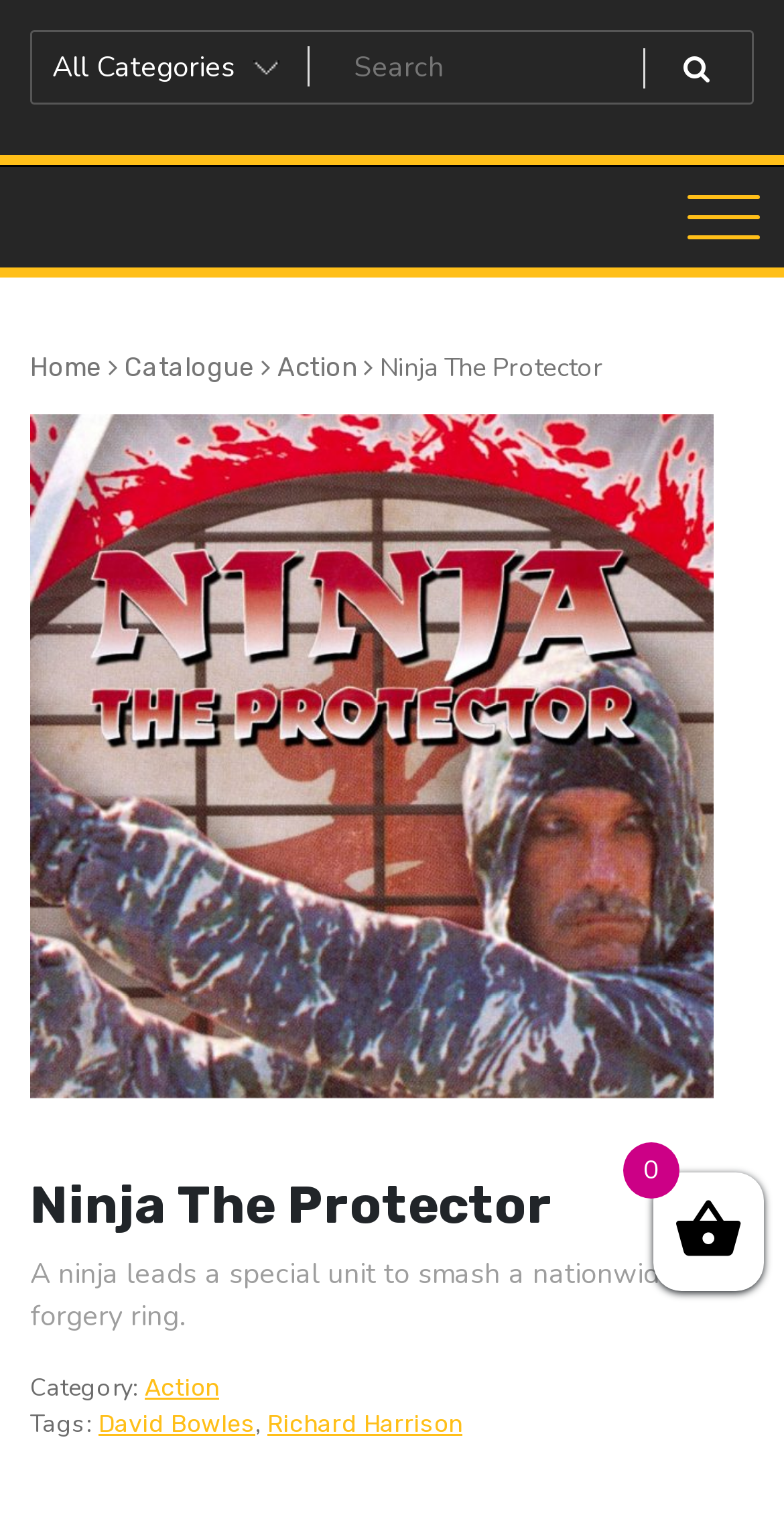Construct a thorough caption encompassing all aspects of the webpage.

The webpage is about the movie "Ninja The Protector". At the top, there is a search bar with a combobox and a searchbox, accompanied by a button with a magnifying glass icon. 

On the top right, there is a toggle navigation button. Below it, there are four navigation links: "Home", "Catalogue", "Action", and the title "Ninja The Protector". 

A large image takes up most of the page, with a link overlaying it. The image is positioned below the navigation links and above the movie description. 

The movie title "Ninja The Protector" is displayed as a heading below the image. A brief summary of the movie is provided, stating that "A ninja leads a special unit to smash a nationwide forgery ring." 

At the bottom, there are details about the movie, including its category, which is "Action", and its tags, which are "David Bowles" and "Richard Harrison", separated by a comma.